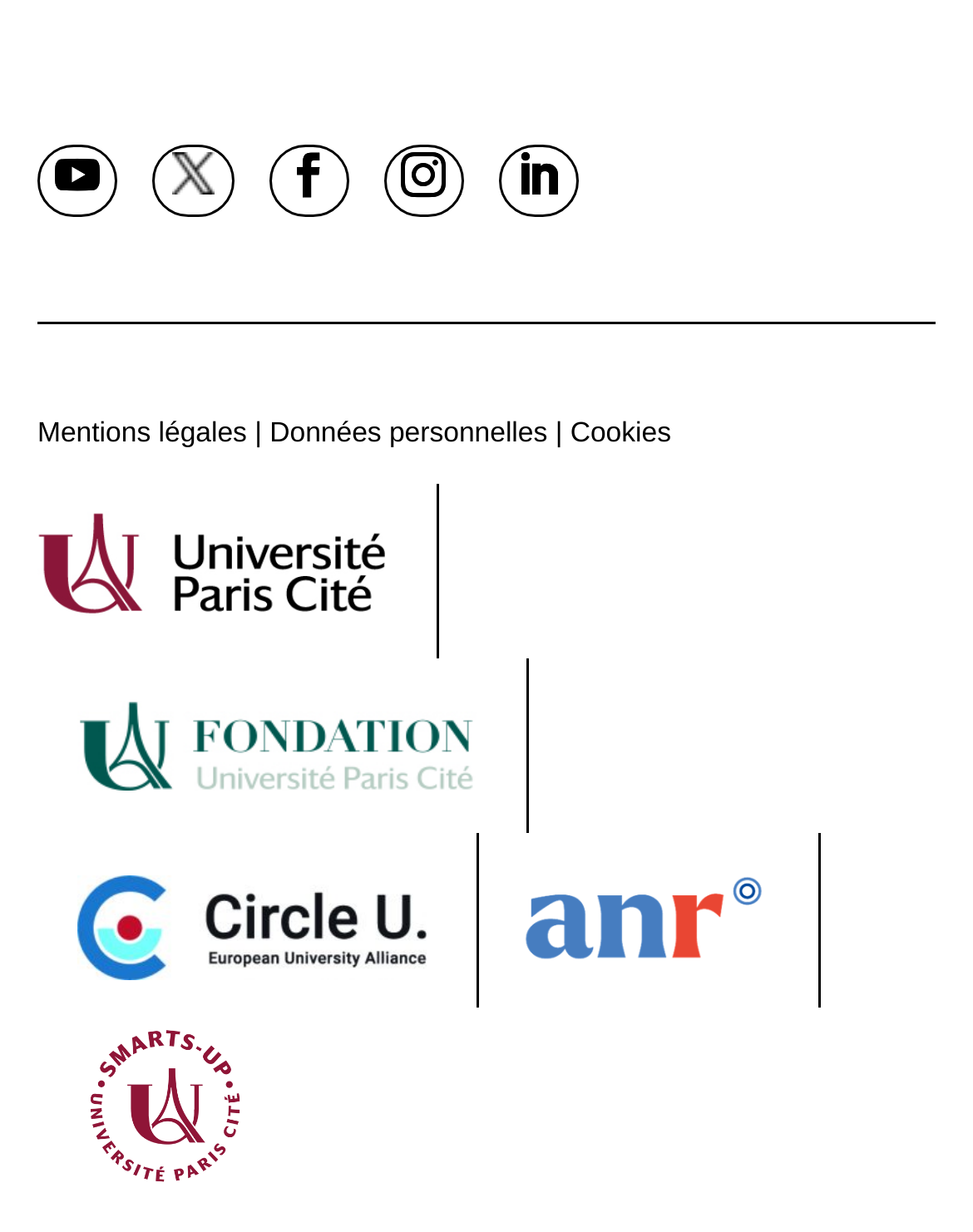Locate the bounding box coordinates of the item that should be clicked to fulfill the instruction: "Click the Cookies link".

[0.586, 0.339, 0.69, 0.363]